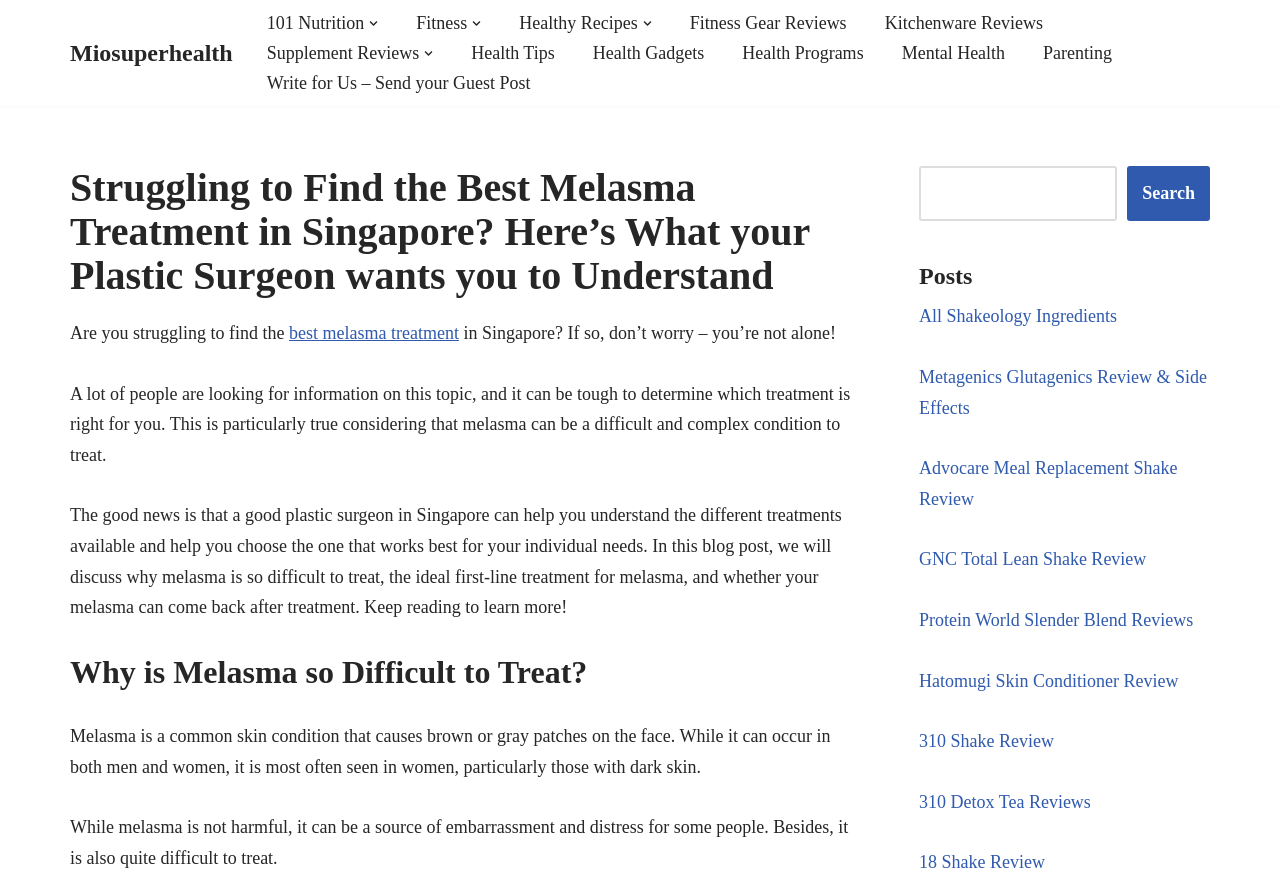What is the target audience of this webpage?
Look at the image and respond with a one-word or short phrase answer.

People with melasma